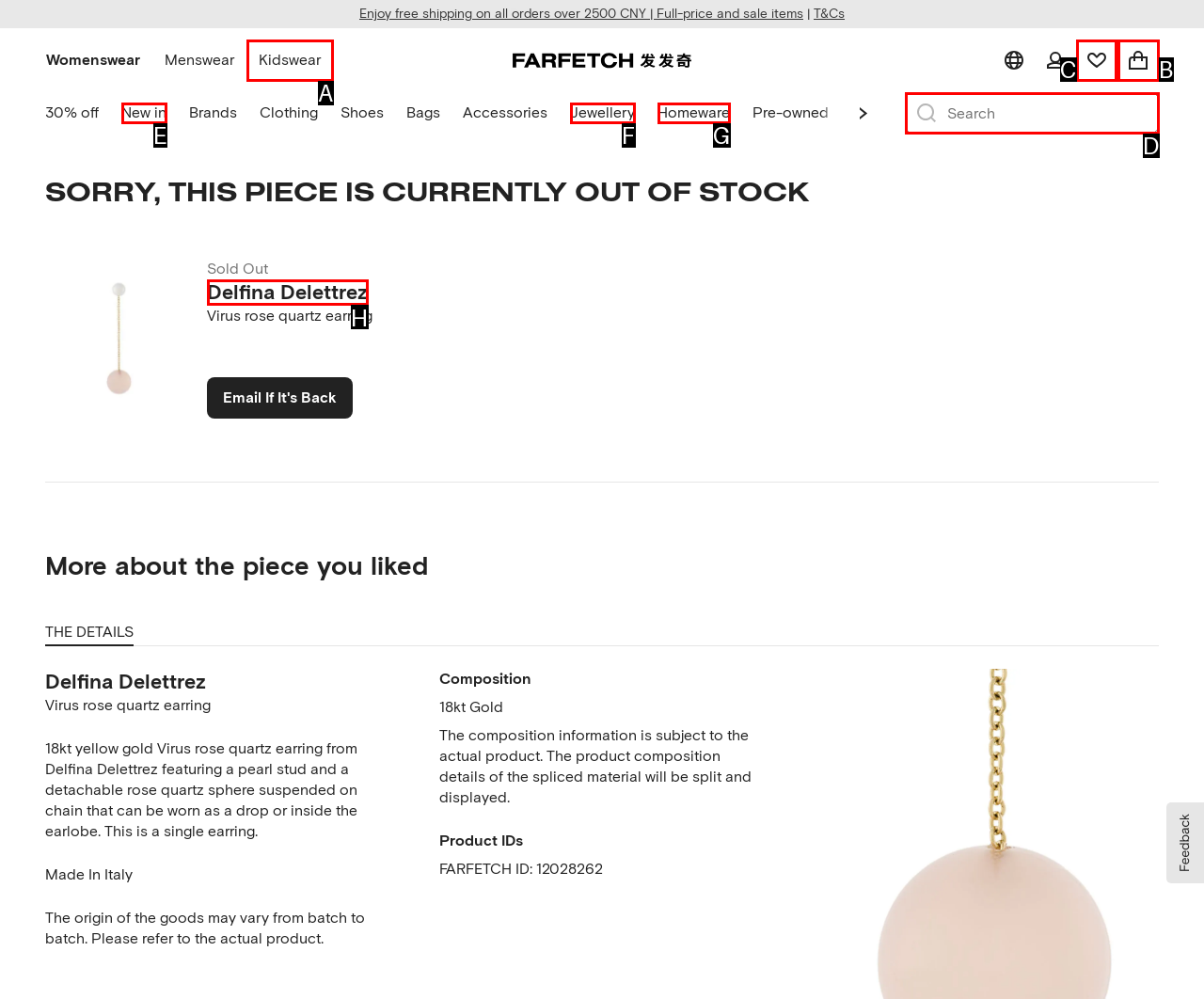Please indicate which HTML element should be clicked to fulfill the following task: View Wishlist. Provide the letter of the selected option.

C